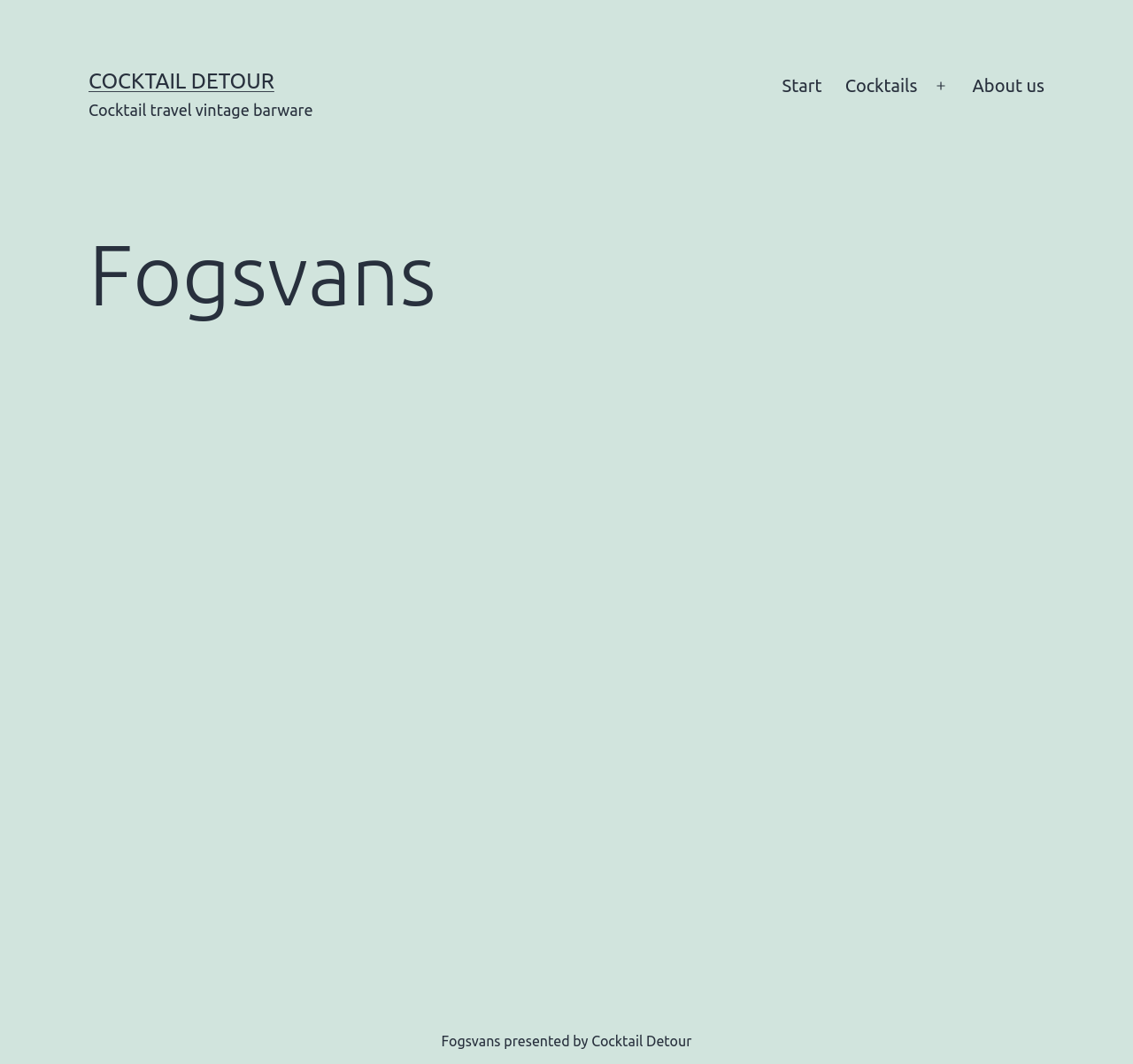Find the bounding box of the UI element described as: "Cocktail Detour". The bounding box coordinates should be given as four float values between 0 and 1, i.e., [left, top, right, bottom].

[0.078, 0.065, 0.242, 0.087]